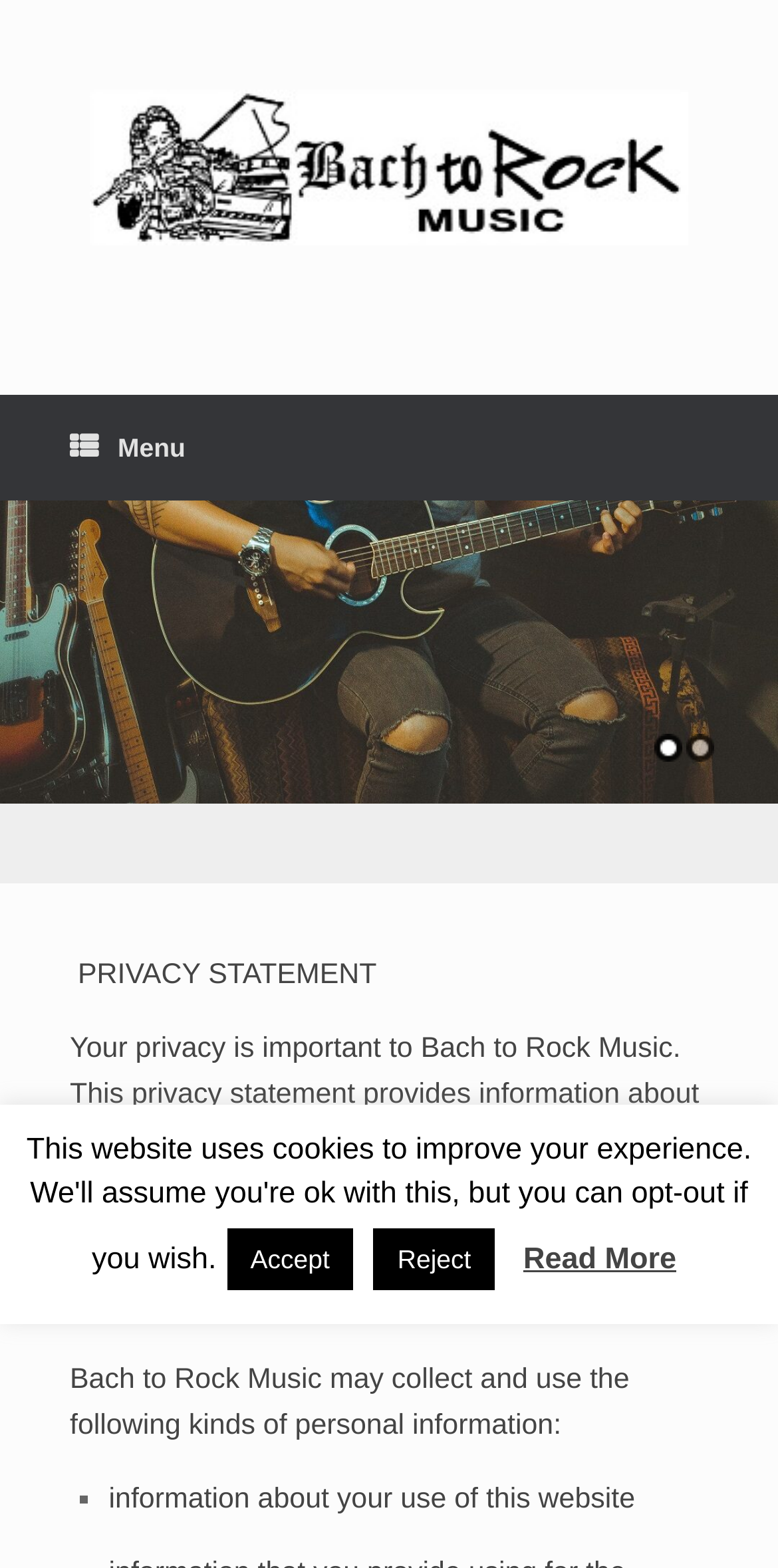What is the purpose of the 'Accept' and 'Reject' buttons?
Please craft a detailed and exhaustive response to the question.

The 'Accept' and 'Reject' buttons are located at the bottom of the webpage, which suggests that they are related to the privacy statement. It is likely that they are used to accept or reject the terms of the privacy policy.